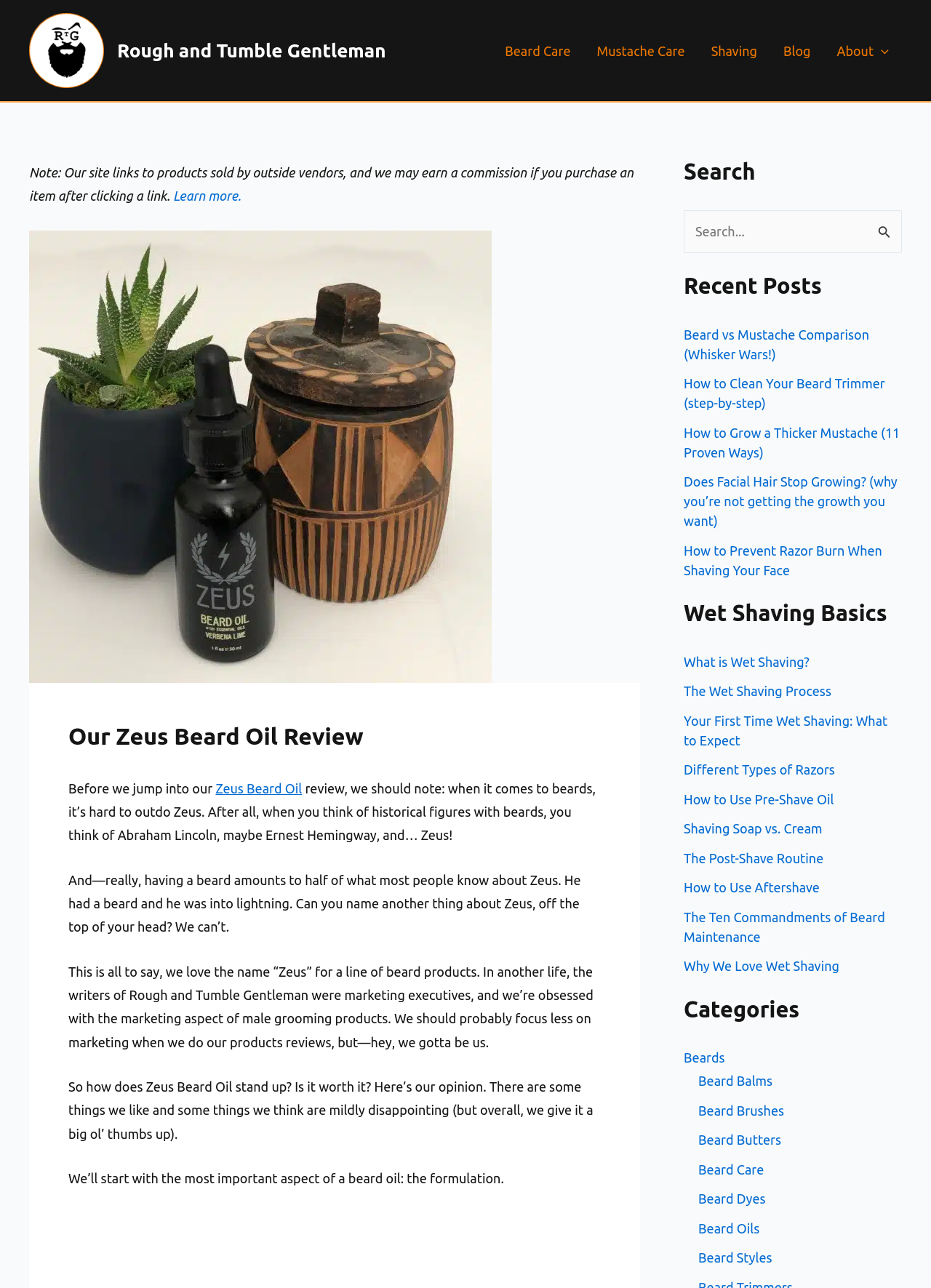Identify the webpage's primary heading and generate its text.

Our Zeus Beard Oil Review